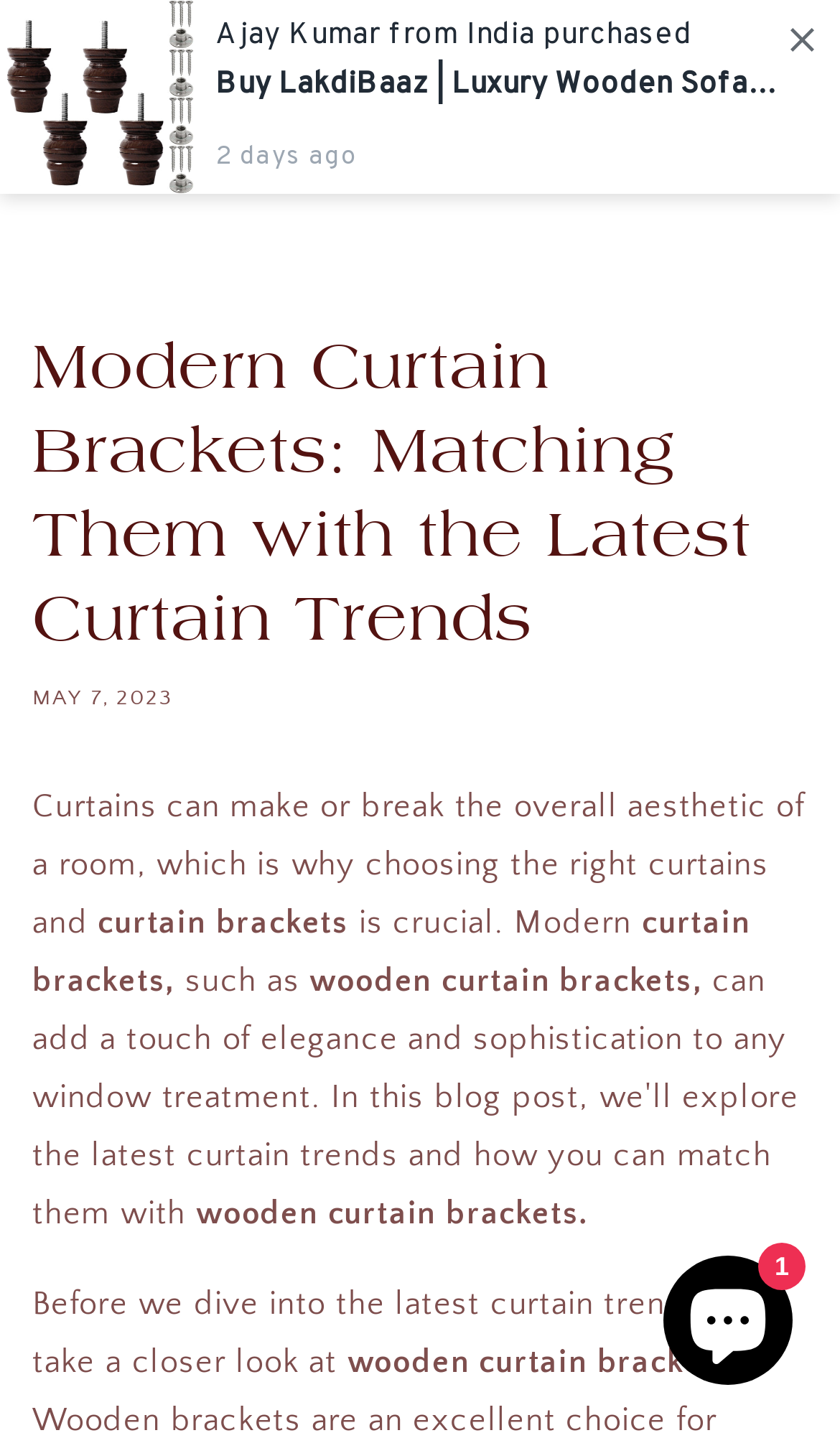Predict the bounding box coordinates for the UI element described as: "parent_node: Menu". The coordinates should be four float numbers between 0 and 1, presented as [left, top, right, bottom].

[0.269, 0.075, 0.731, 0.131]